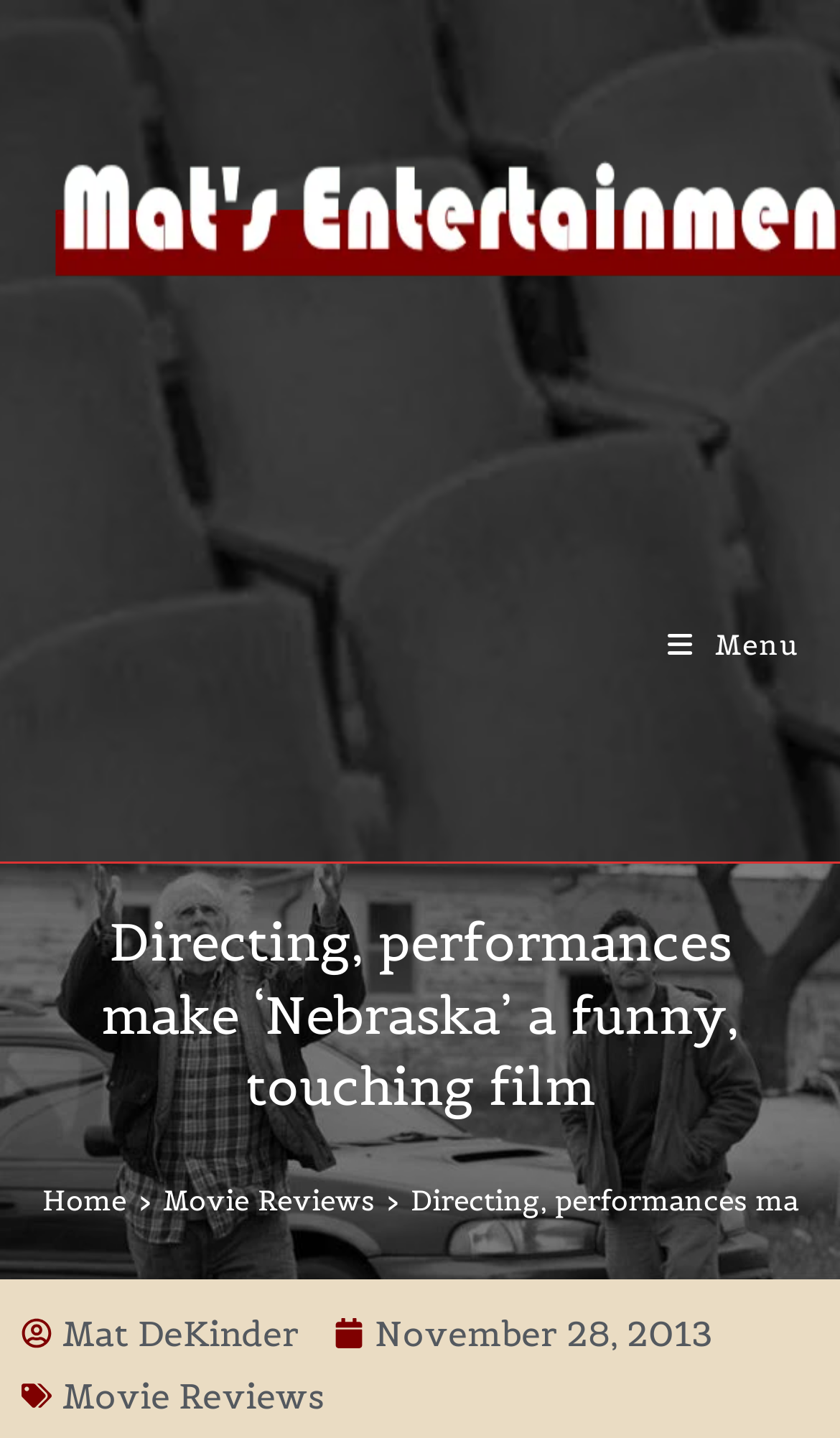Use a single word or phrase to respond to the question:
What is the name of the menu that can be accessed on mobile devices?

Mobile Menu